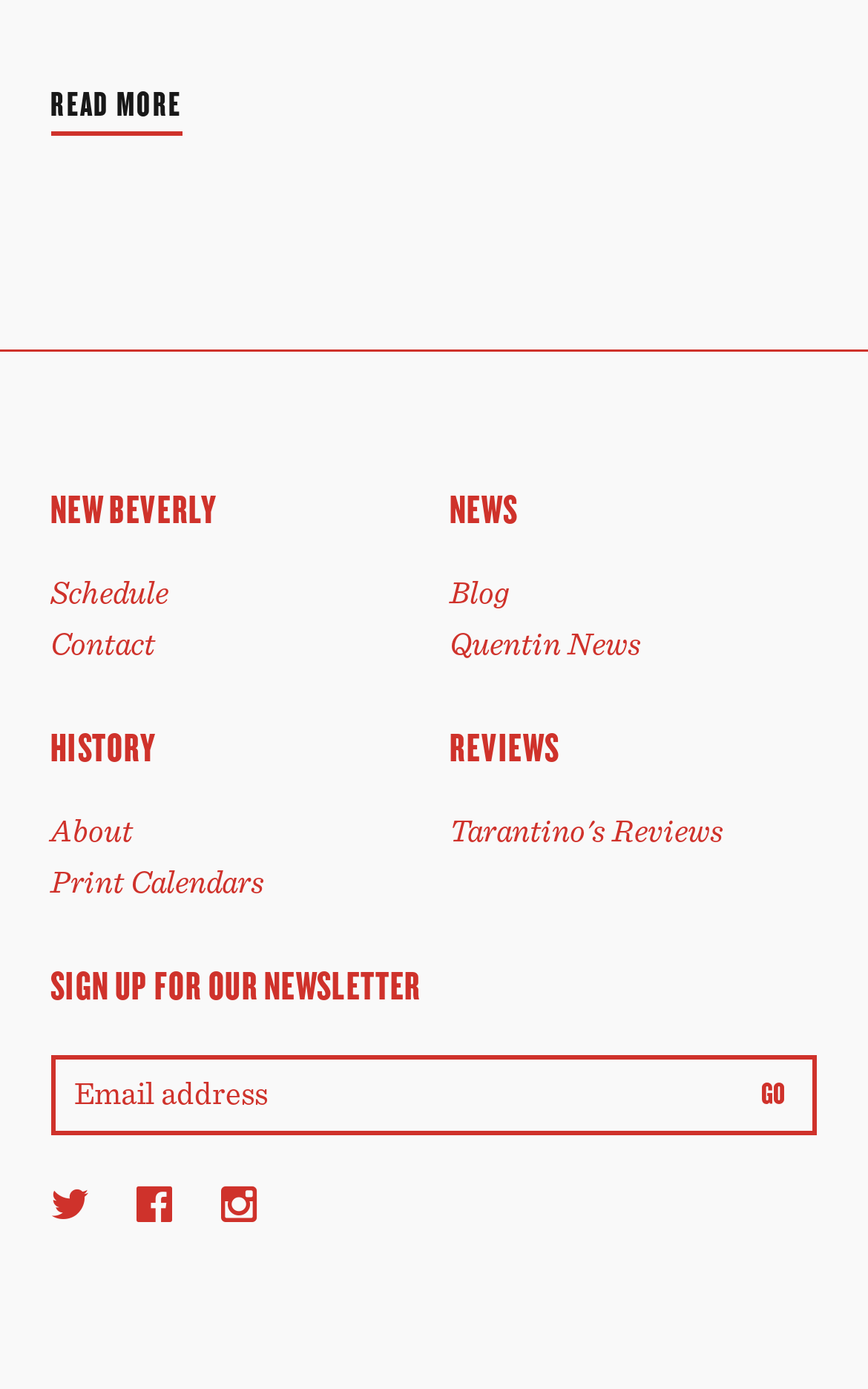Can you specify the bounding box coordinates of the area that needs to be clicked to fulfill the following instruction: "Enter email to sign up for newsletter"?

[0.058, 0.759, 0.942, 0.817]